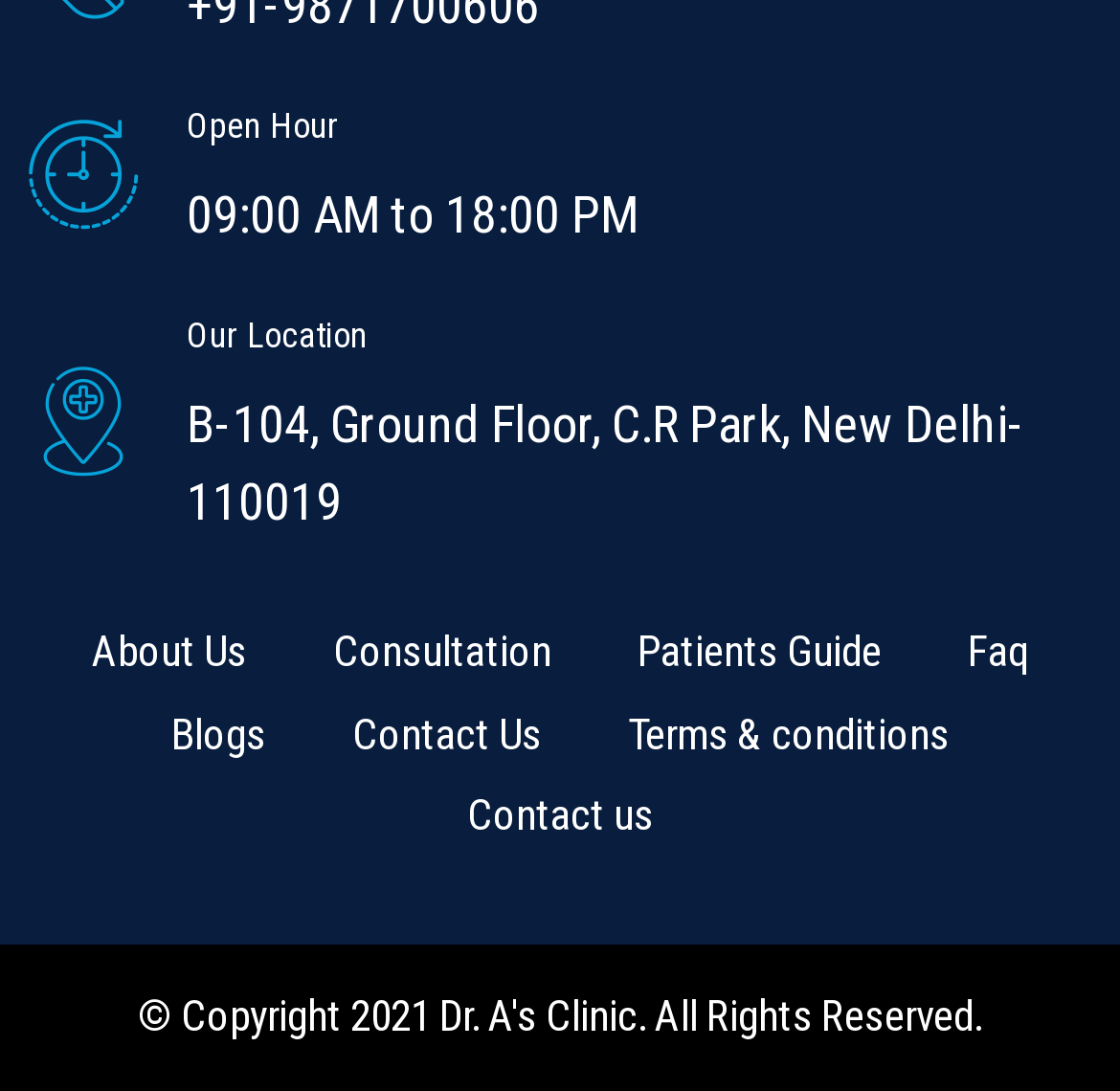Find the bounding box of the element with the following description: "Repair Hair Transplant". The coordinates must be four float numbers between 0 and 1, formatted as [left, top, right, bottom].

[0.056, 0.715, 0.372, 0.779]